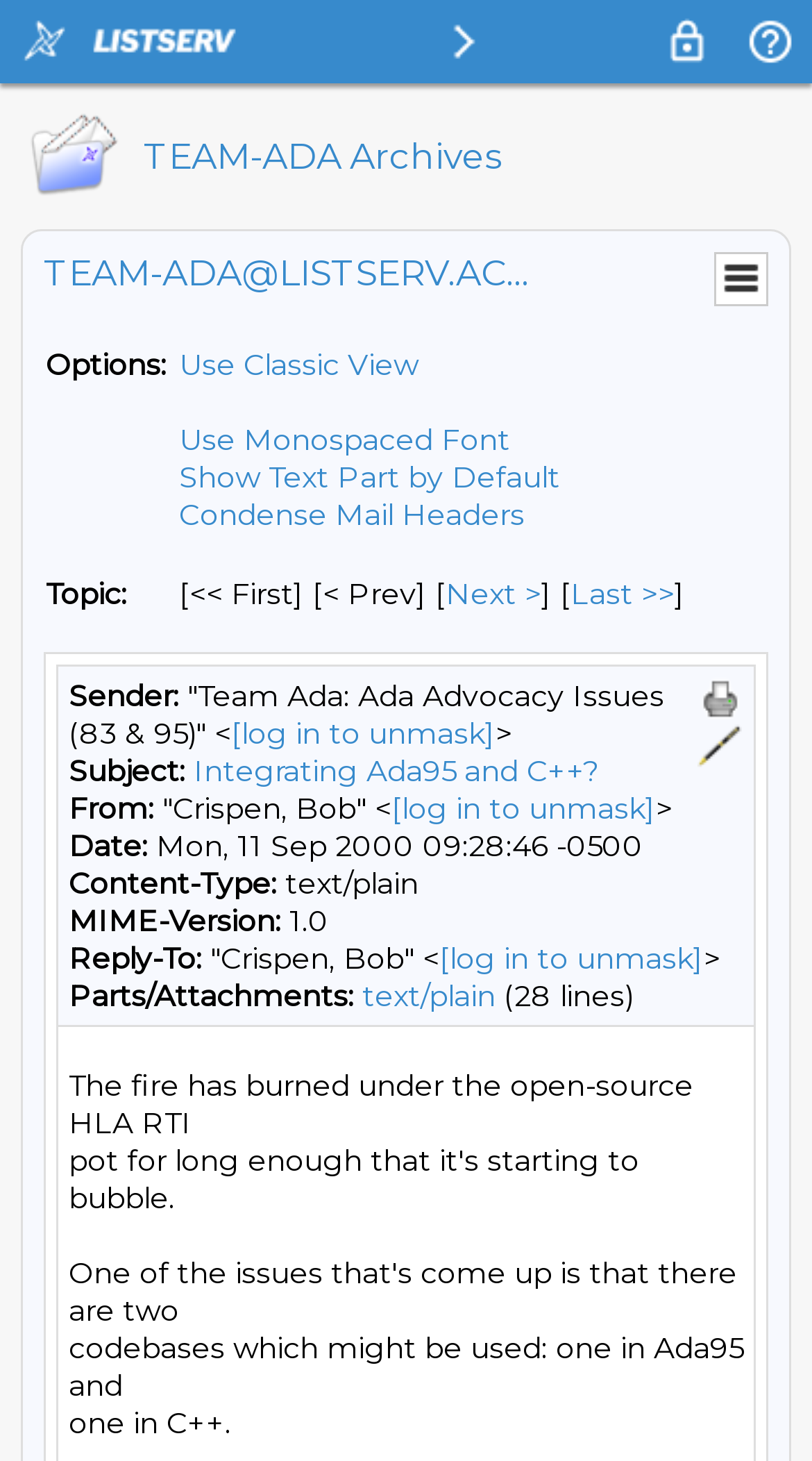Locate the bounding box coordinates of the area to click to fulfill this instruction: "Click on the Log In button". The bounding box should be presented as four float numbers between 0 and 1, in the order [left, top, right, bottom].

[0.795, 0.0, 0.897, 0.057]